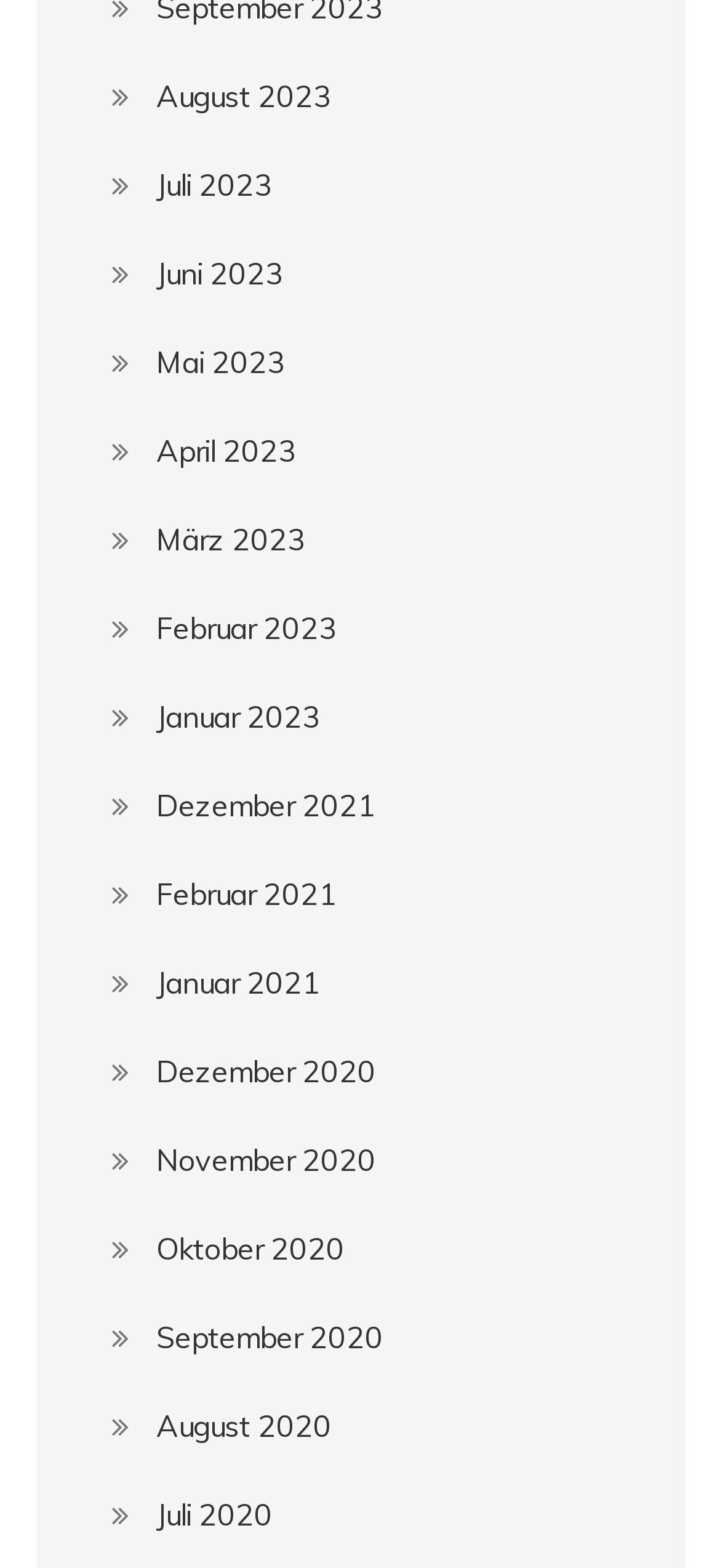Please determine the bounding box coordinates for the element with the description: "August 2020".

[0.217, 0.893, 0.46, 0.926]